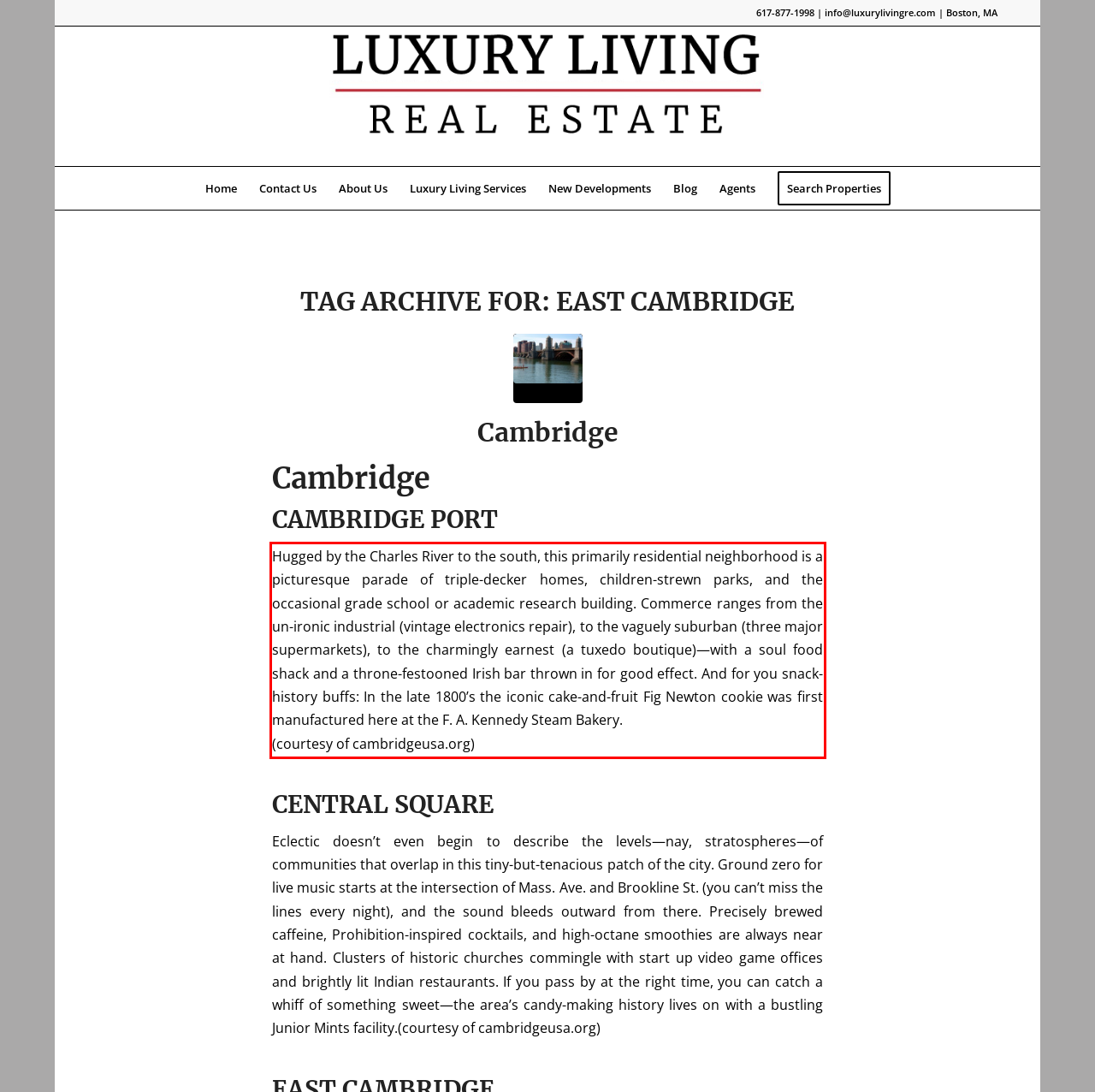With the provided screenshot of a webpage, locate the red bounding box and perform OCR to extract the text content inside it.

Hugged by the Charles River to the south, this primarily residential neighborhood is a picturesque parade of triple-decker homes, children-strewn parks, and the occasional grade school or academic research building. Commerce ranges from the un-ironic industrial (vintage electronics repair), to the vaguely suburban (three major supermarkets), to the charmingly earnest (a tuxedo boutique)—with a soul food shack and a throne-festooned Irish bar thrown in for good effect. And for you snack-history buffs: In the late 1800’s the iconic cake-and-fruit Fig Newton cookie was first manufactured here at the F. A. Kennedy Steam Bakery. (courtesy of cambridgeusa.org)